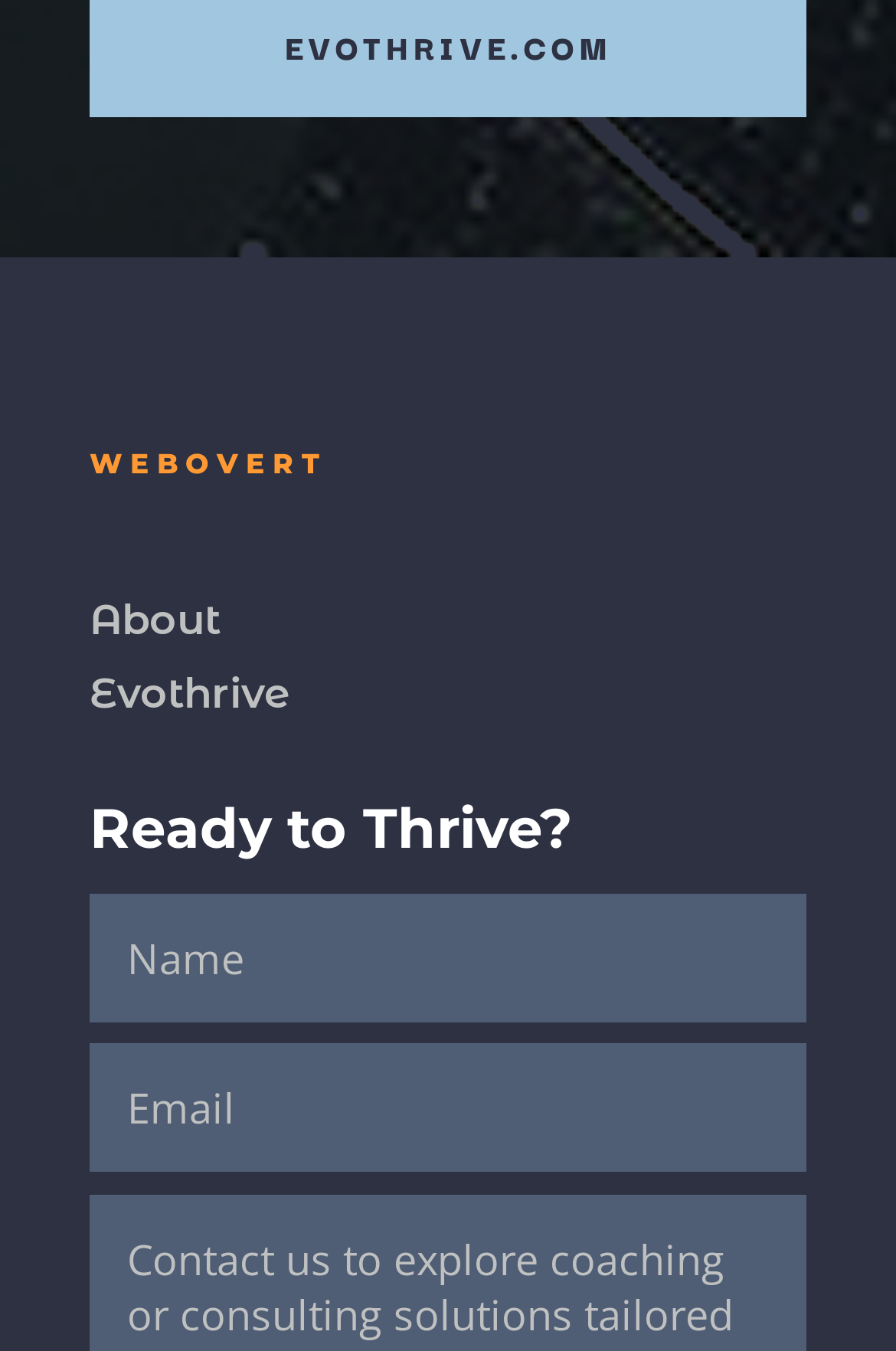What is the position of the 'About' link?
Please provide a single word or phrase as your answer based on the screenshot.

Above Evothrive